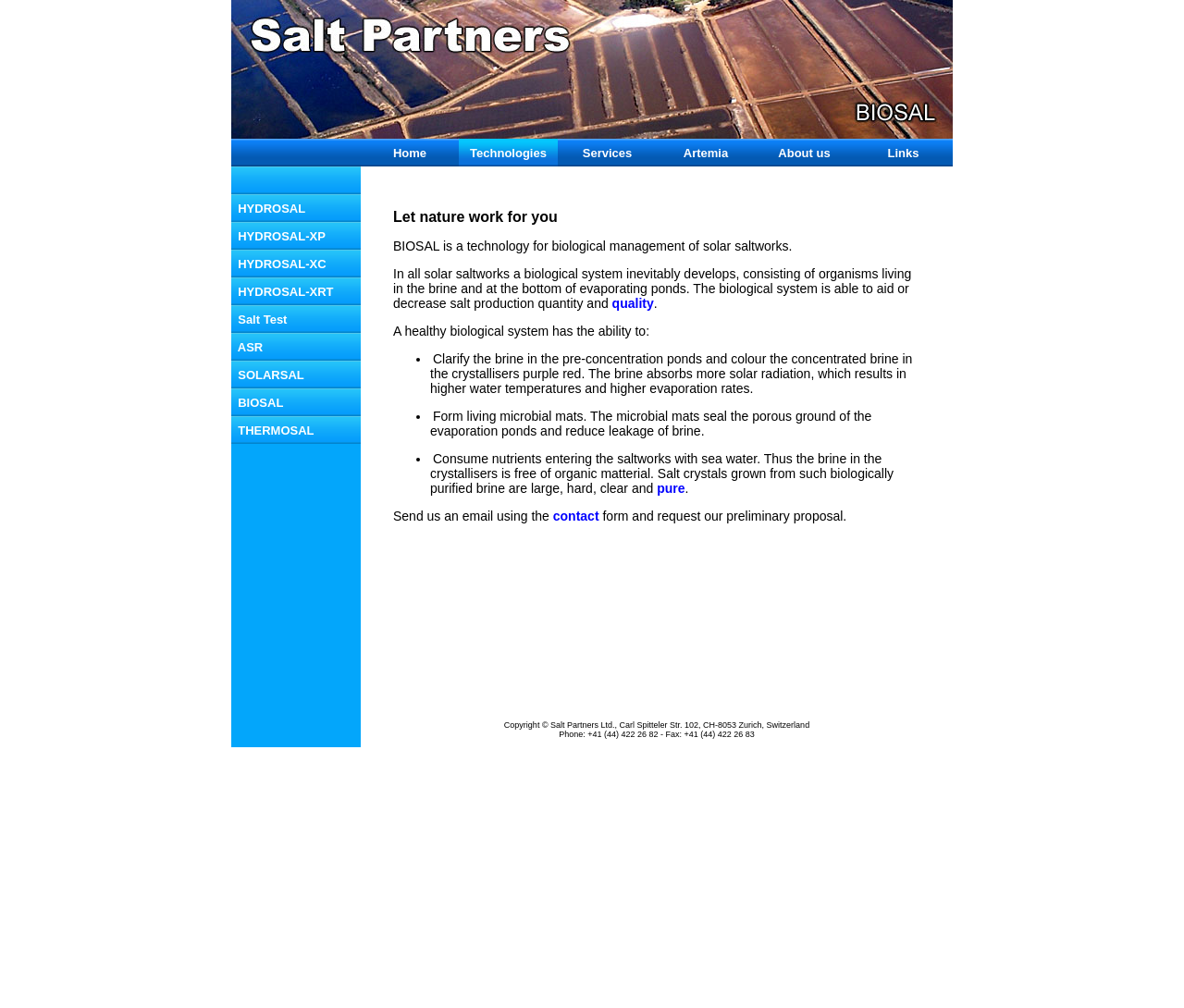What is the purpose of microbial mats?
Please provide a single word or phrase answer based on the image.

seal porous ground